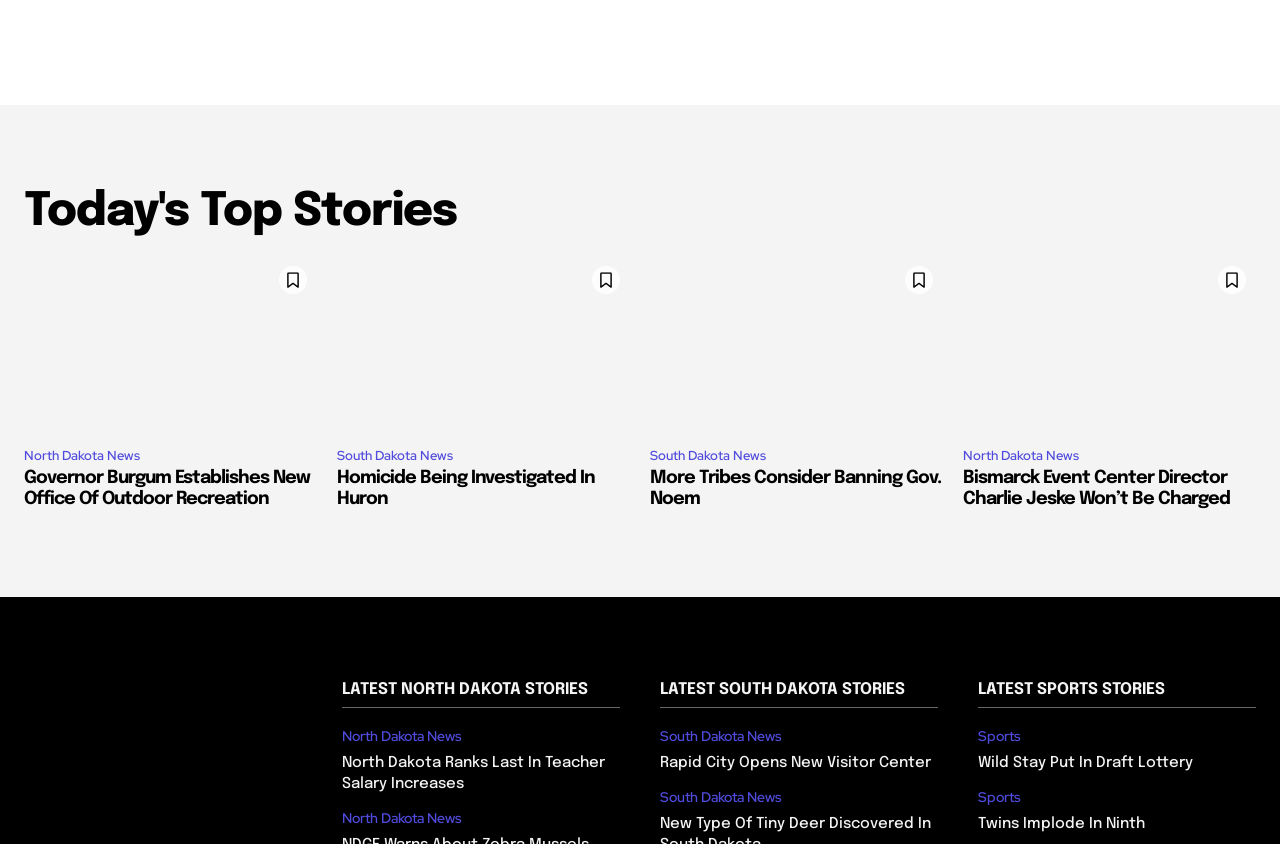Respond to the question with just a single word or phrase: 
What is the title of the first news article?

Governor Burgum Establishes New Office Of Outdoor Recreation